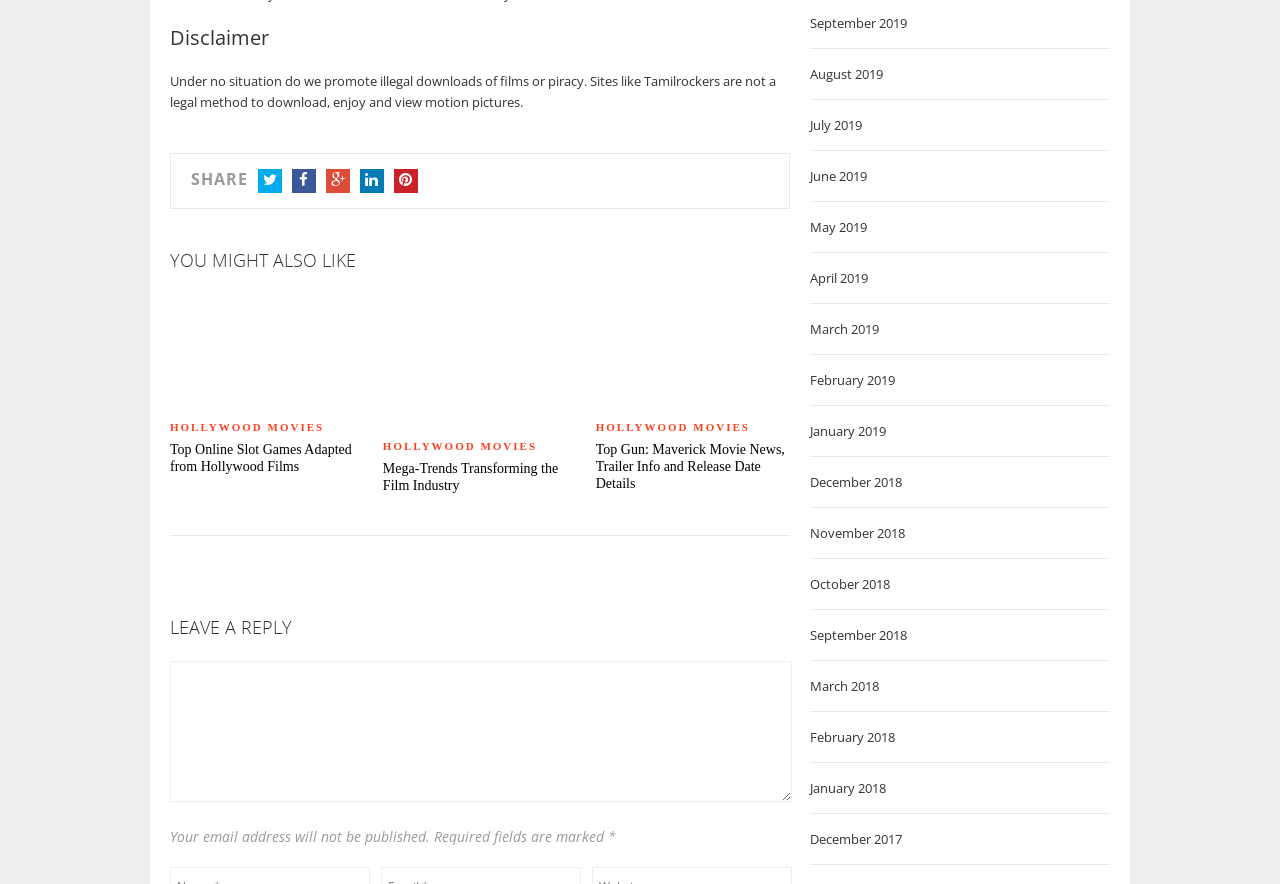Please find the bounding box coordinates of the section that needs to be clicked to achieve this instruction: "Click on the 'September 2019' link".

[0.633, 0.016, 0.709, 0.036]